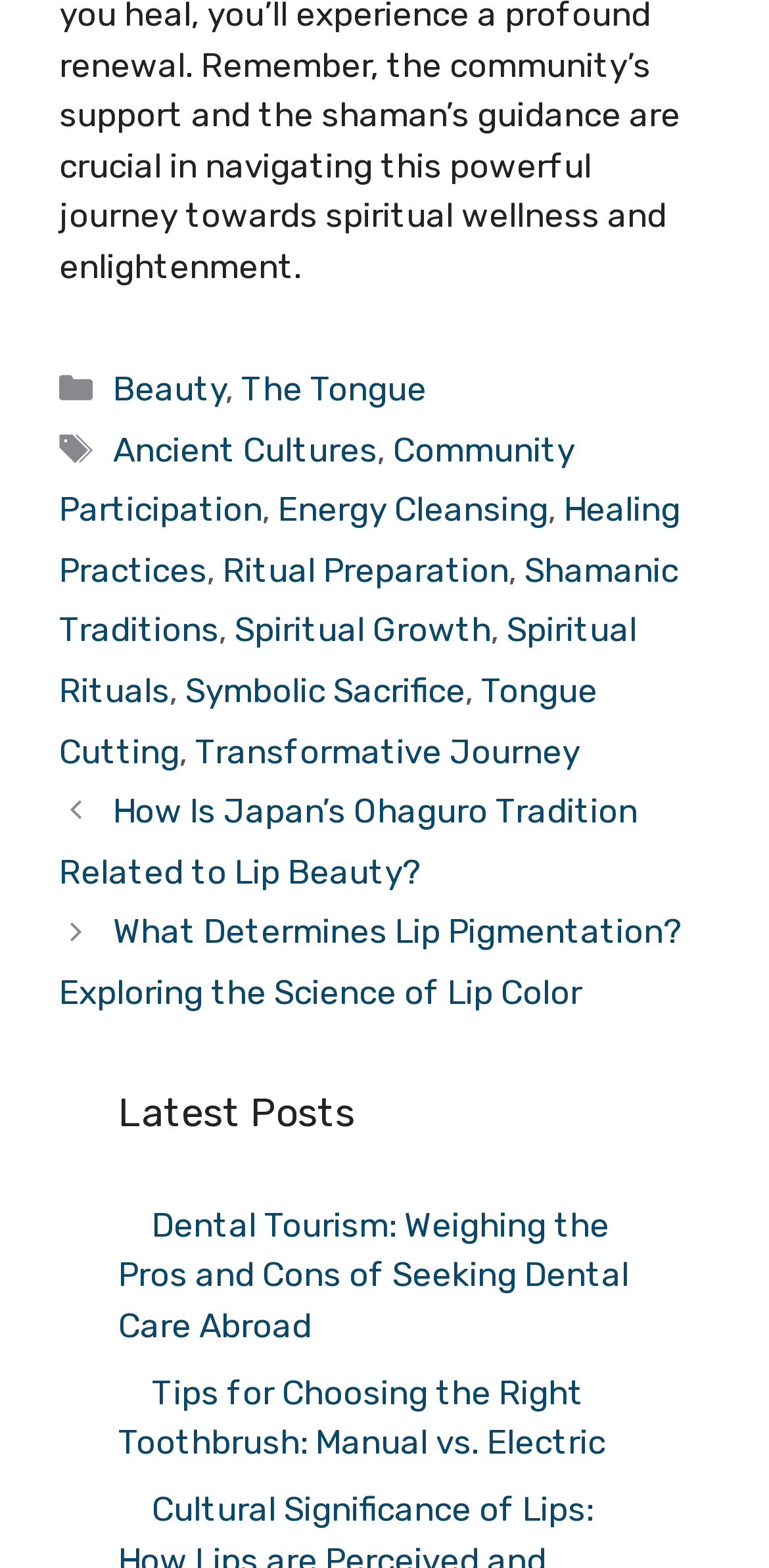Locate the coordinates of the bounding box for the clickable region that fulfills this instruction: "Click on the 'Beauty' category".

[0.147, 0.235, 0.293, 0.26]